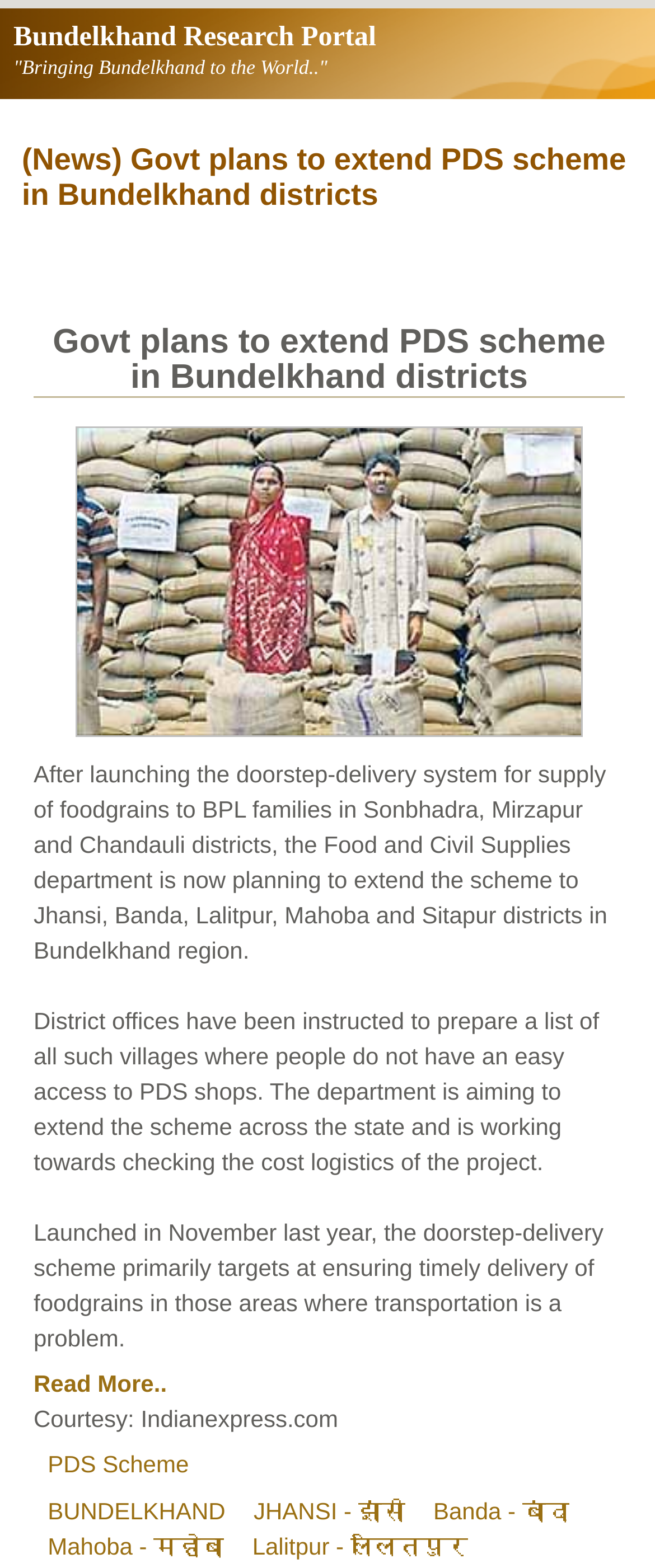How many districts are mentioned in the article?
Based on the screenshot, provide a one-word or short-phrase response.

7